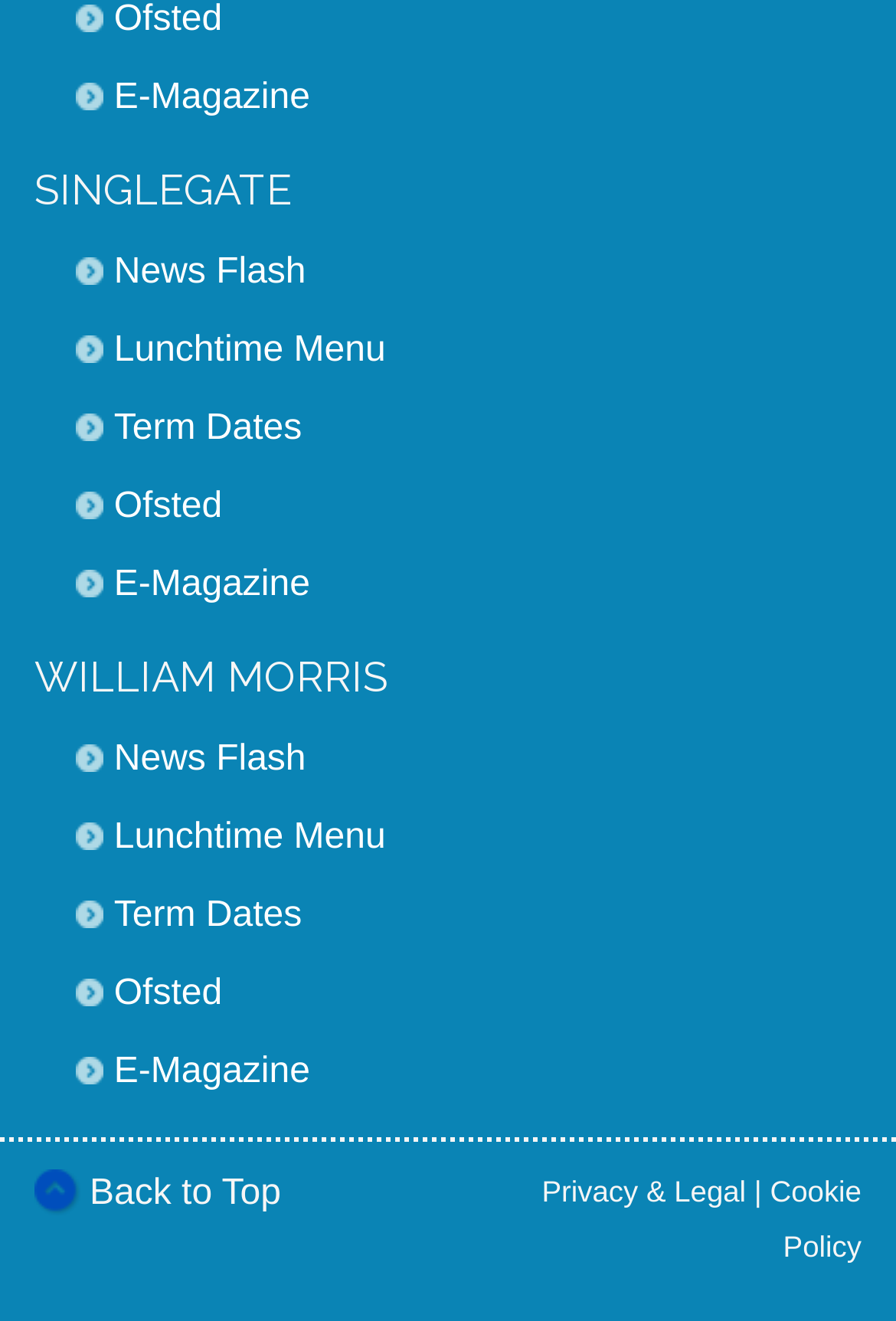Answer the question below in one word or phrase:
What is the second heading on the webpage?

WILLIAM MORRIS